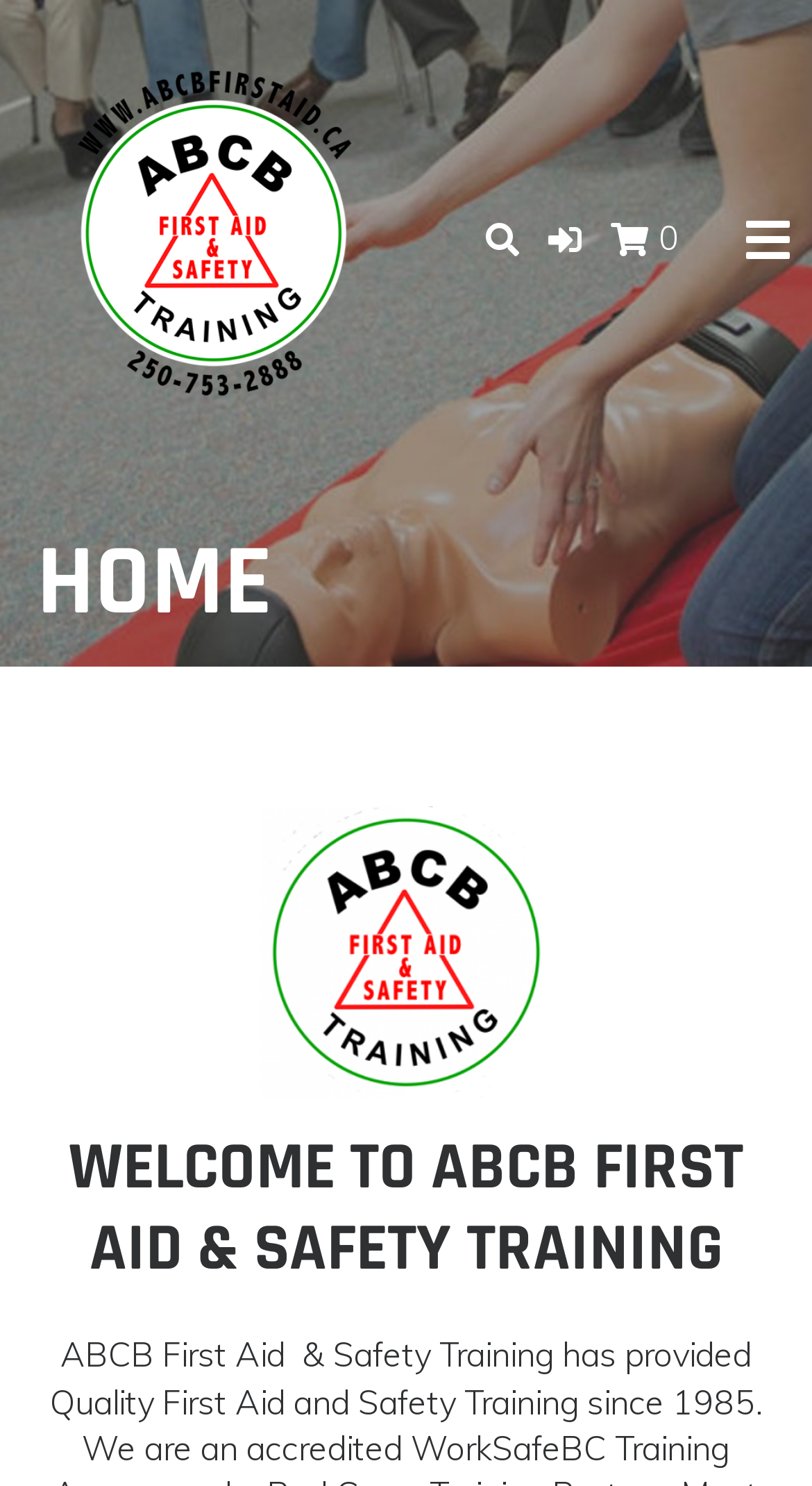Given the description "0", provide the bounding box coordinates of the corresponding UI element.

[0.752, 0.147, 0.811, 0.175]